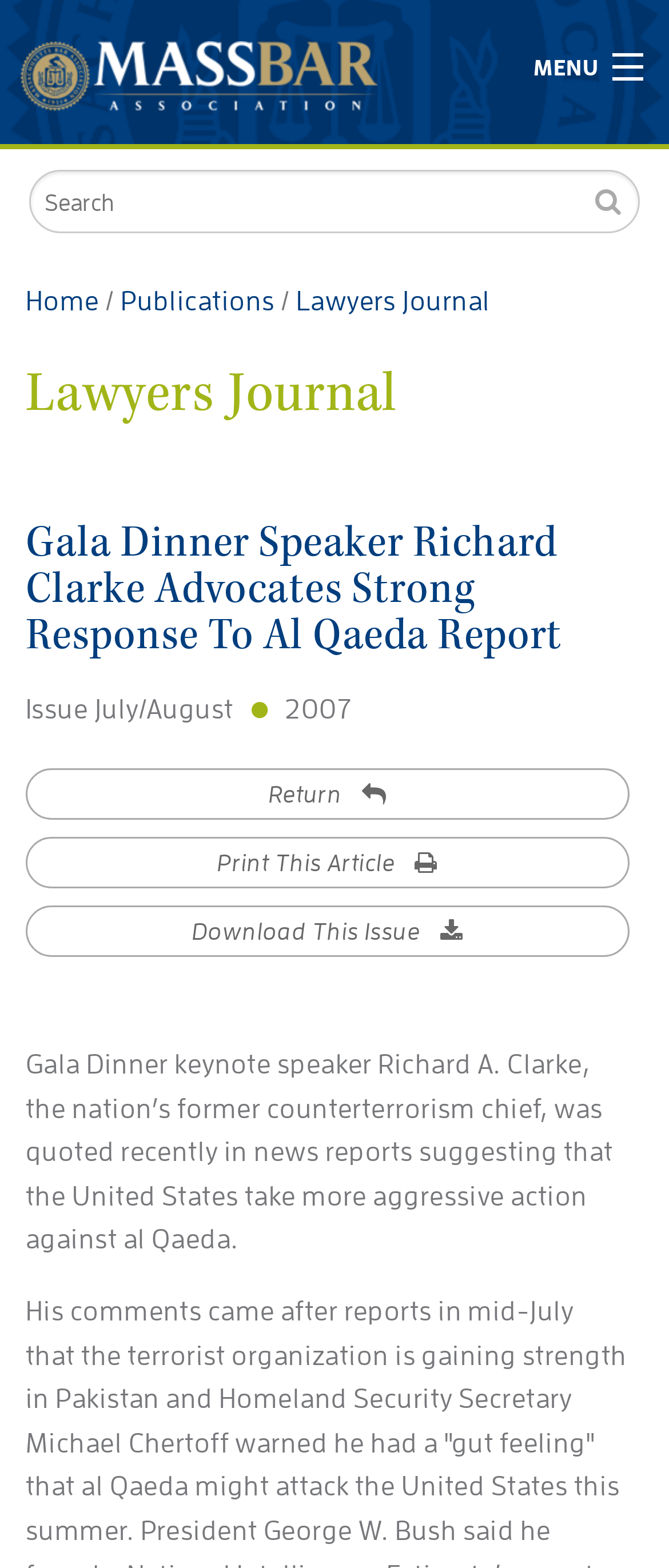Utilize the details in the image to thoroughly answer the following question: How many links are there in the menu?

The menu section of the webpage contains links to 'MBA News', 'Events', 'Resources', 'Careers', 'Login', 'Join the MBA', and 'Renew Membership', which makes a total of 7 links.